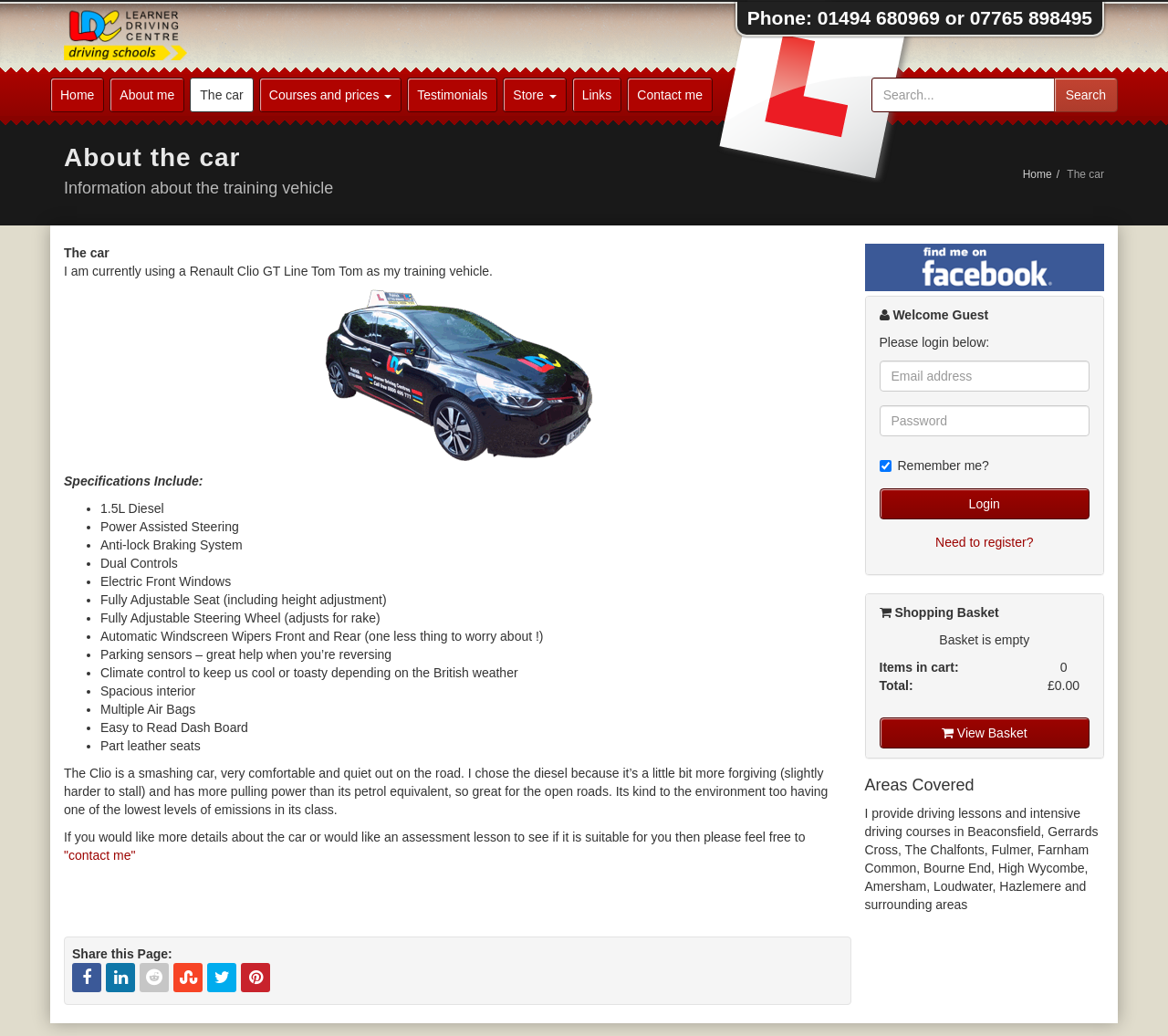Create a detailed summary of all the visual and textual information on the webpage.

This webpage is about Patrick's LDC Driving School Beaconsfield, specifically the "About the car" section. At the top, there is a logo and a navigation menu with links to "Home", "About me", "The car", "Courses and prices", "Testimonials", "Store", "Links", and "Contact me". Below the navigation menu, there is a search bar with a "Search" button.

The main content of the page is divided into two sections. On the left, there is a heading "About the car" followed by a subheading "Information about the training vehicle". Below this, there is a paragraph of text describing the Renault Clio GT Line Tom Tom car used for driving lessons, along with a photo of the car.

On the right, there is a list of specifications of the car, including its engine, power-assisted steering, anti-lock braking system, dual controls, and other features. Each specification is marked with a bullet point.

Further down the page, there is a section with a heading "Areas Covered", which lists the areas where the driving school provides lessons and courses. Below this, there are social media links to share the page on Facebook, LinkedIn, Reddit, and StumbleUpon.

In the bottom left corner, there is a login section for users, with fields for email and password, as well as a "Remember me" checkbox and a "Login" button. There is also a link to register if needed. Next to the login section, there is a shopping basket section, which is currently empty.

At the very bottom of the page, there is a small "L Plate" image and a phone number with two contact numbers.